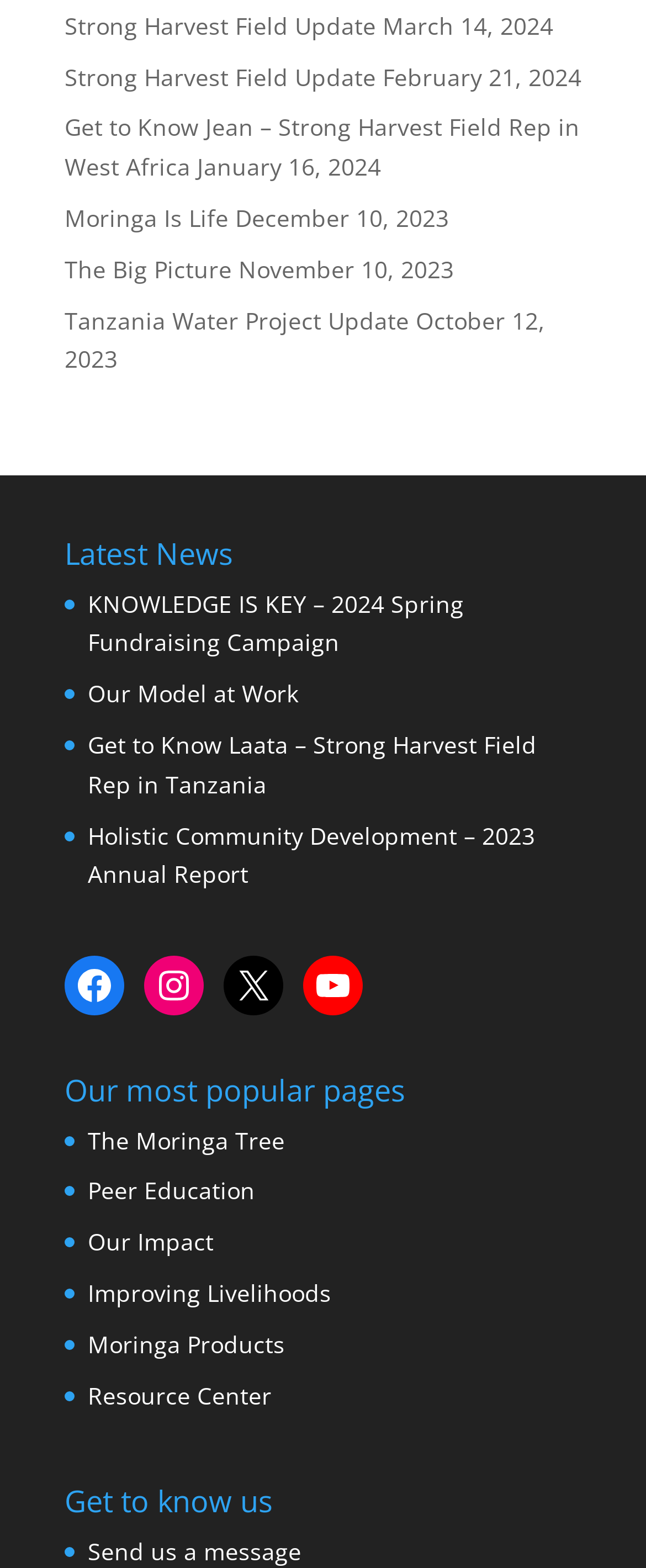Provide a brief response to the question below using one word or phrase:
What is the date of the 'Strong Harvest Field Update' news?

March 14, 2024